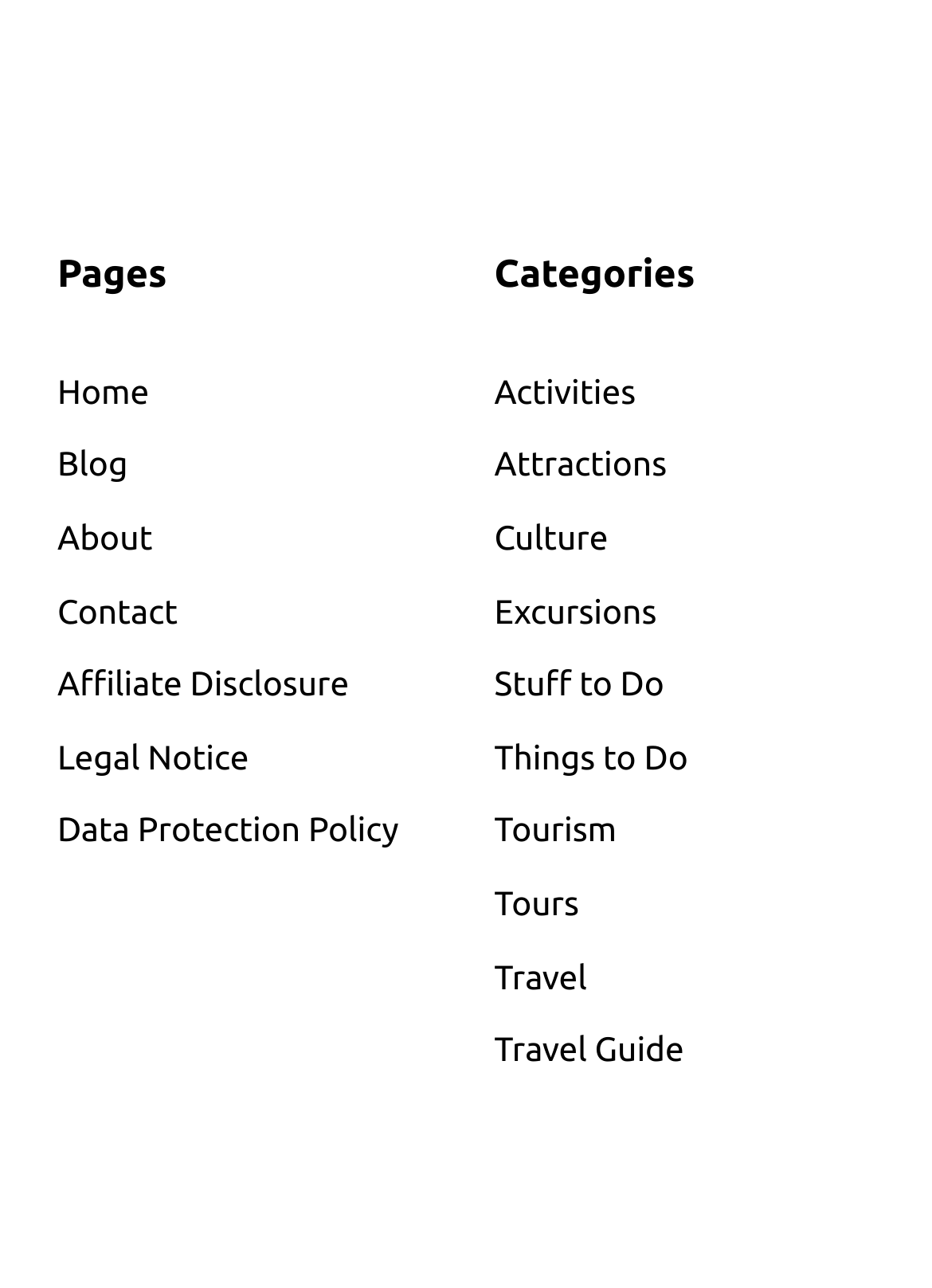Please find the bounding box coordinates of the element that needs to be clicked to perform the following instruction: "view blog". The bounding box coordinates should be four float numbers between 0 and 1, represented as [left, top, right, bottom].

[0.062, 0.34, 0.137, 0.382]